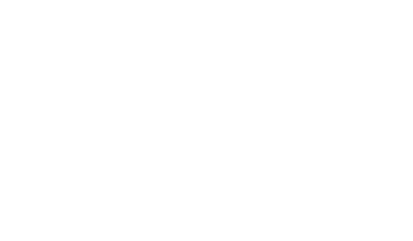What is the purpose of the partnership between MileSplit OH and its sponsors?
Please ensure your answer to the question is detailed and covers all necessary aspects.

The visual representation of the logo underscores the partnership and support between local athletics and its sponsors, aiming to enhance the track and cross country programs in Ohio, which suggests that the purpose of the partnership is to improve these programs.